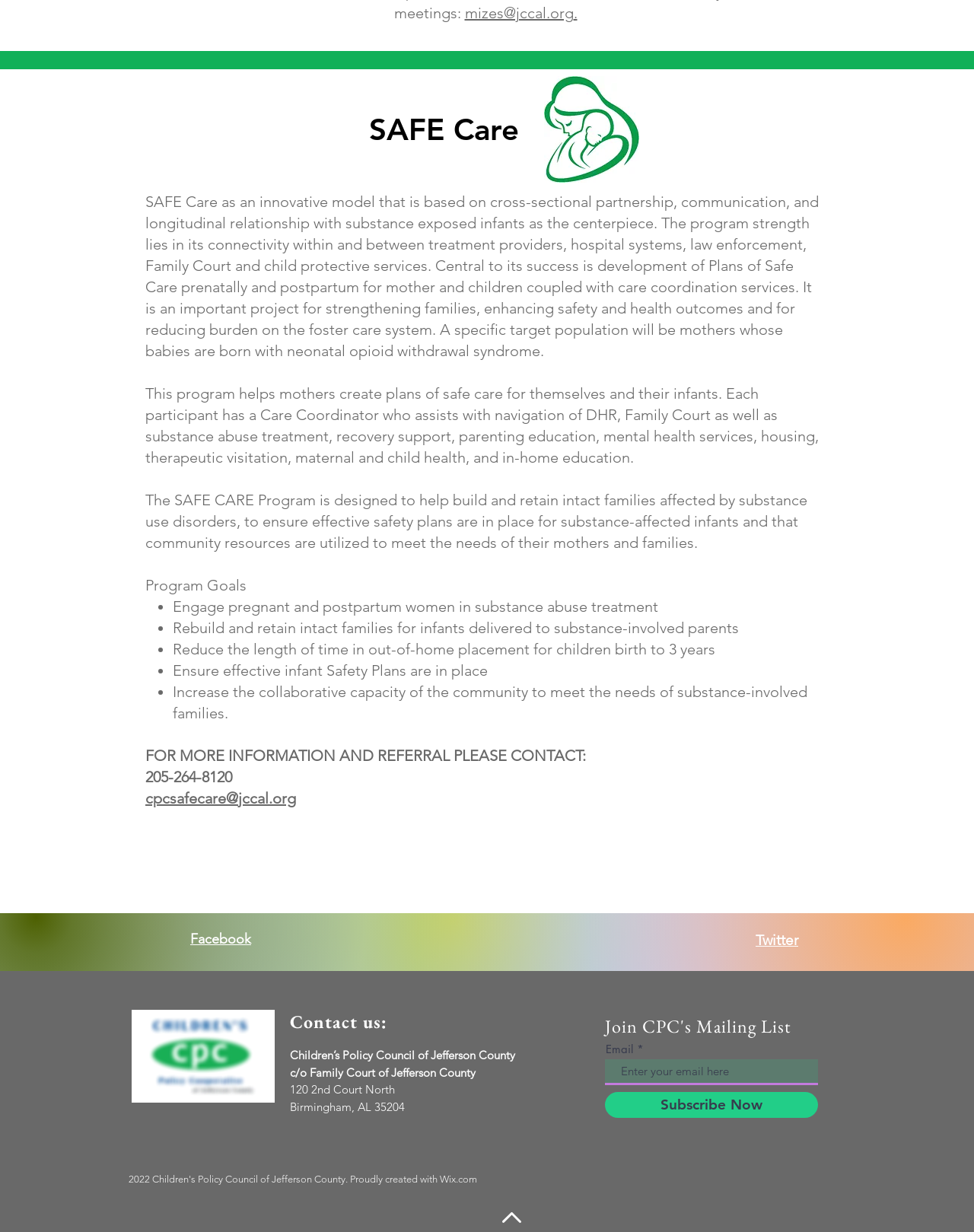Extract the bounding box for the UI element that matches this description: "aria-label="Twitter"".

[0.75, 0.754, 0.77, 0.77]